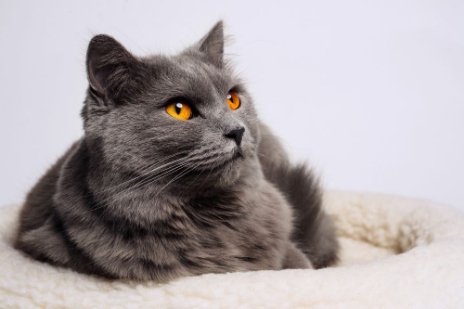Break down the image into a detailed narrative.

This captivating image features a Chartreux cat, renowned for its stunning blue-gray coat and striking orange-amber eyes. The cat is nestled comfortably in a cozy bed, exuding an aura of elegance and tranquility. With its solid and muscular build, the Chartreux embodies both grace and playfulness. This breed, often referred to as the "blue cats of France," carries a sense of mystique, enhanced by its gentle expression and attentive gaze. The Chartreux is known for forming deep bonds with humans, showcasing affectionate behavior, which is evident in its relaxed posture. This image perfectly captures the essence of these charming and devoted feline companions.